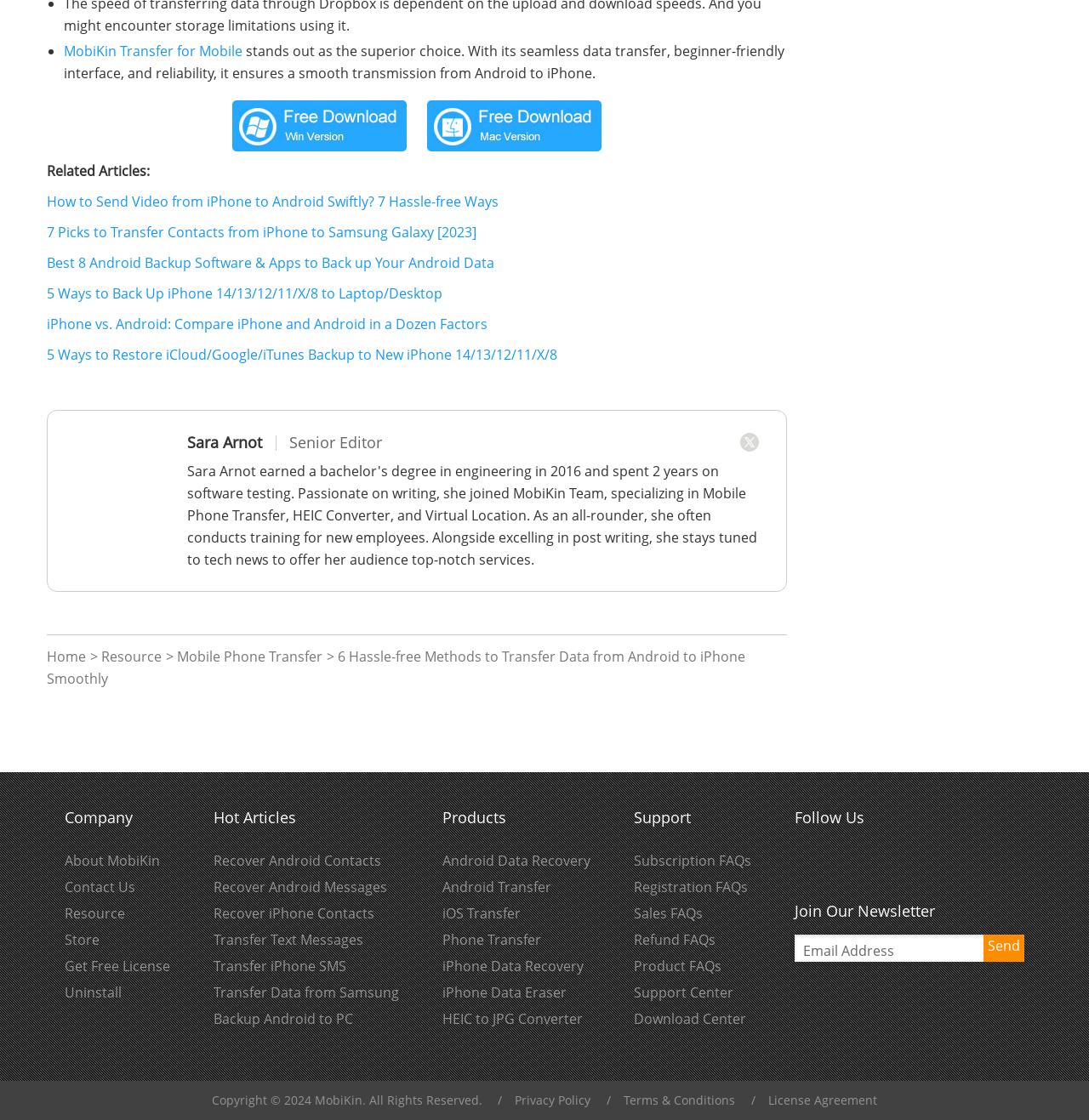Respond to the question below with a single word or phrase:
What is the purpose of the 'Get Free License' link?

To obtain a free license